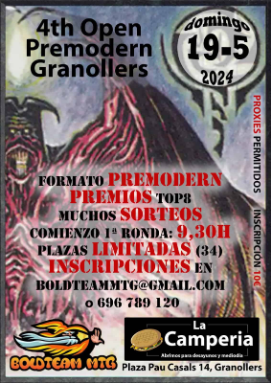Give a detailed account of everything present in the image.

The image promotes the "4th Open Premodern Granollers" event, scheduled for Sunday, May 19, 2024. Key details include the mention of "Proxies Permitted" and a competitive prize format with various draws. Participants are invited to register for the event, which begins with the first round at 9:30 AM. The event is limited to 34 players, emphasizing a sense of exclusivity. Registration can be completed via email at boldteammtg@gmail.com or by phone at 696 789 120. The venue is La Camperia, located at Plaza Pau Casals 14, Granollers. The vibrant artwork associated with the event adds excitement and appeal, making it an attractive opportunity for card game enthusiasts.